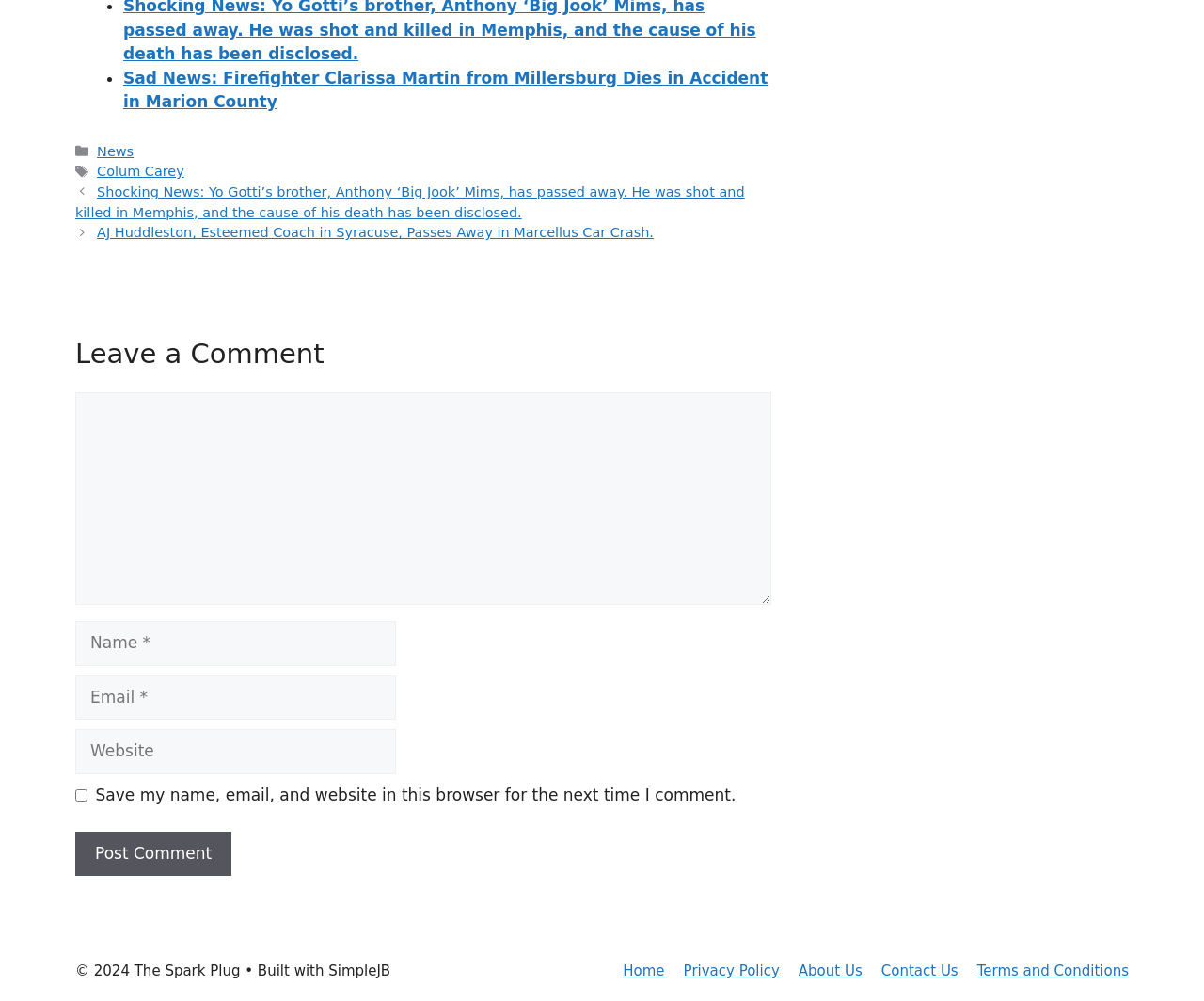Find the bounding box coordinates of the area that needs to be clicked in order to achieve the following instruction: "Click on the 'Post Comment' button". The coordinates should be specified as four float numbers between 0 and 1, i.e., [left, top, right, bottom].

[0.062, 0.831, 0.192, 0.875]